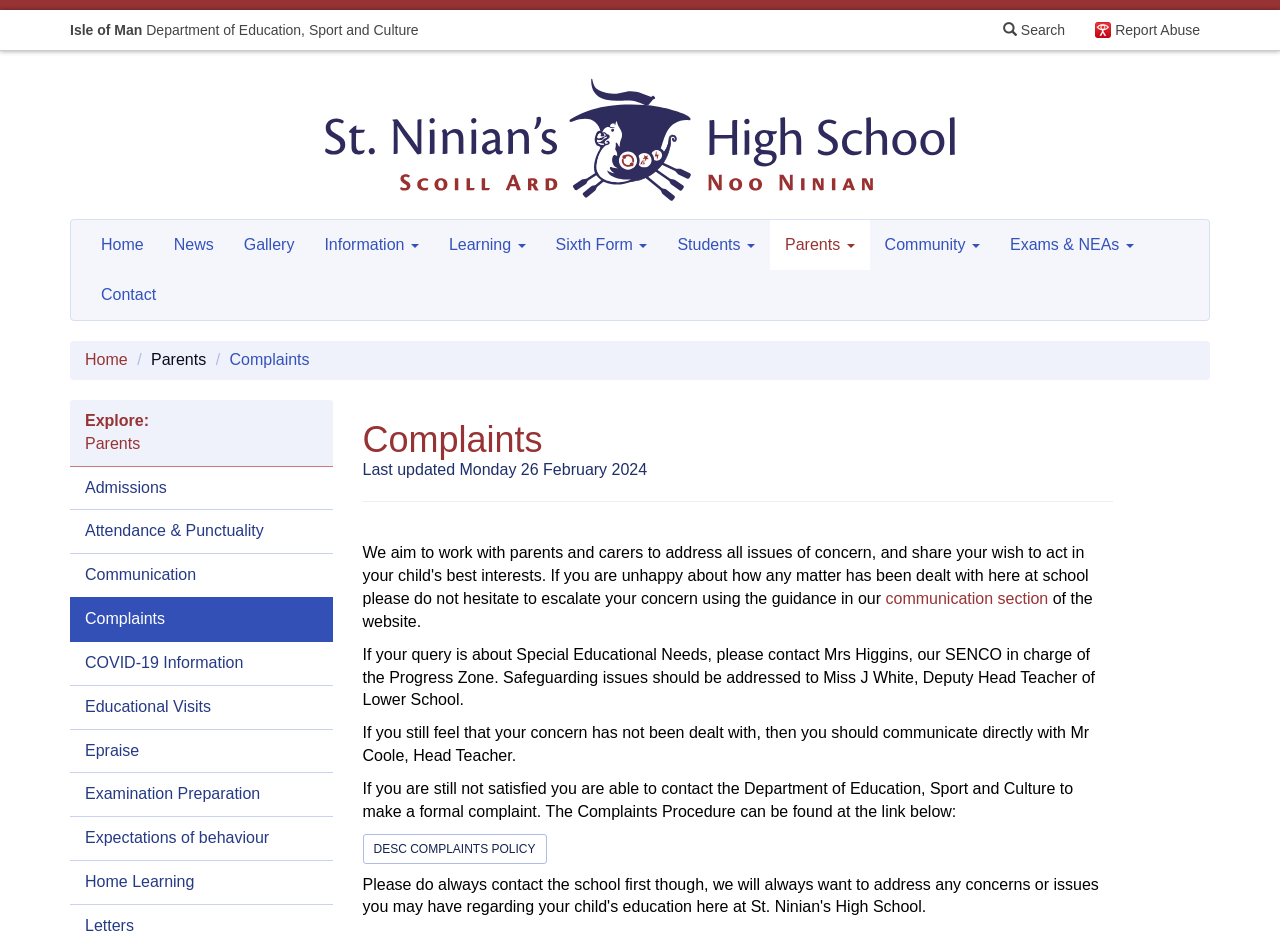Create an elaborate caption for the webpage.

The webpage is about St Ninian's High School, with a focus on complaints. At the top, there are three links: "Isle of Man Department of Education, Sport and Culture", "Report Abuse", and "Search". Below these links, there is a heading "St Ninian's High School — Scoill Ard Noo Ninian Respect, Aspire, Empower" with a link to the school's homepage.

On the left side, there is a navigation menu with links to various sections of the website, including "Home", "News", "Gallery", "Information", "Learning", "Sixth Form", "Students", "Parents", "Community", "Exams & NEAs", and "Contact".

In the main content area, there is a heading "Complaints" with a subheading that explains the school's complaints procedure. The text explains that if a query is about Special Educational Needs, it should be directed to Mrs Higgins, and if it's a safeguarding issue, it should be addressed to Miss J White. If the concern is still not resolved, it should be communicated directly with Mr Coole, the Head Teacher. If still not satisfied, a formal complaint can be made to the Department of Education, Sport and Culture.

There are also links to related pages, such as "Communication" and "DESC COMPLAINTS POLICY". Additionally, there is a section titled "Explore:" with links to various topics, including "Admissions", "Attendance & Punctuality", "Communication", "Complaints", "COVID-19 Information", and more.

Overall, the webpage provides information and resources for parents and students regarding complaints and concerns related to the school.